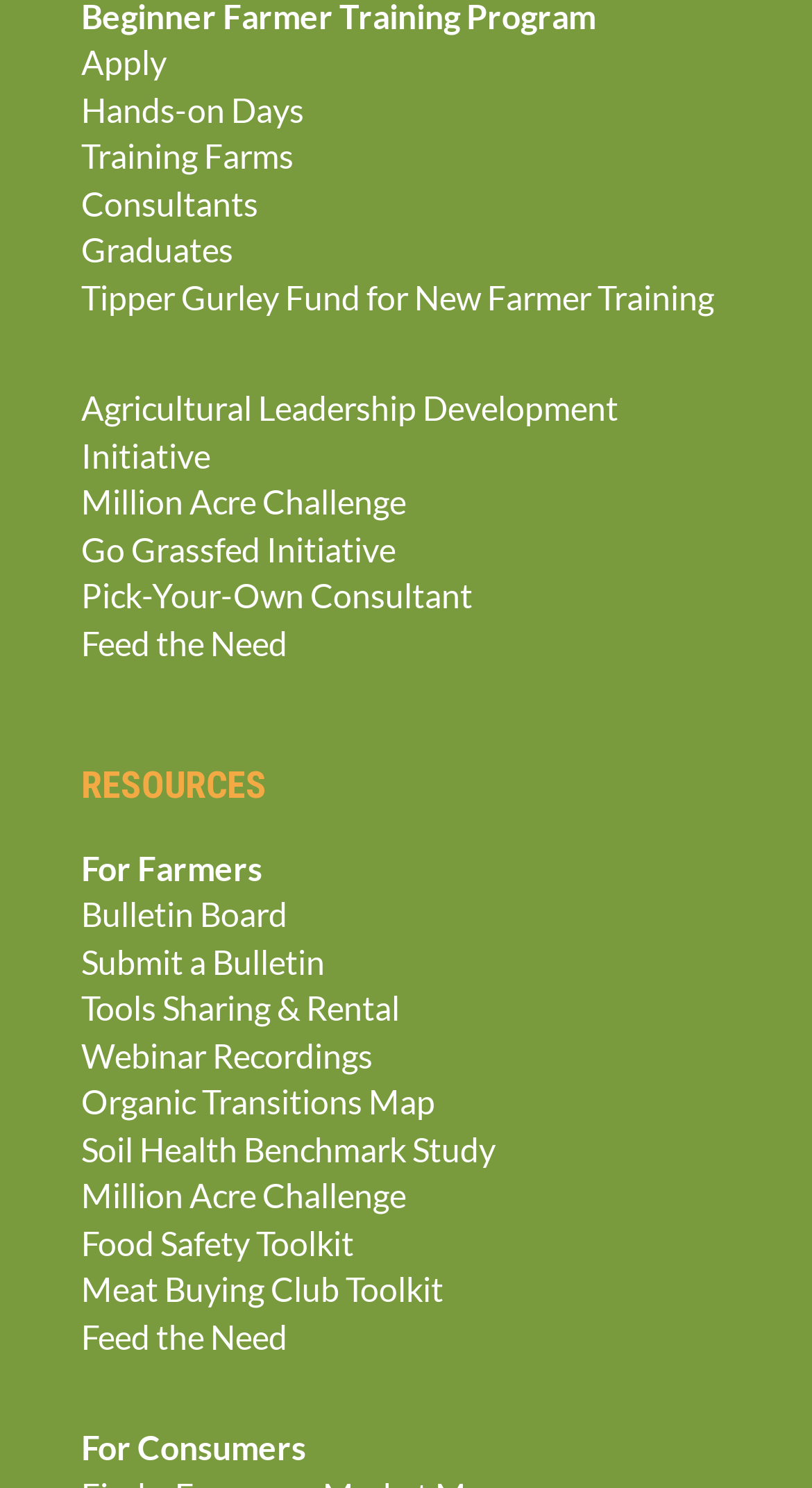Please give the bounding box coordinates of the area that should be clicked to fulfill the following instruction: "Learn about Hands-on Days". The coordinates should be in the format of four float numbers from 0 to 1, i.e., [left, top, right, bottom].

[0.1, 0.06, 0.374, 0.086]